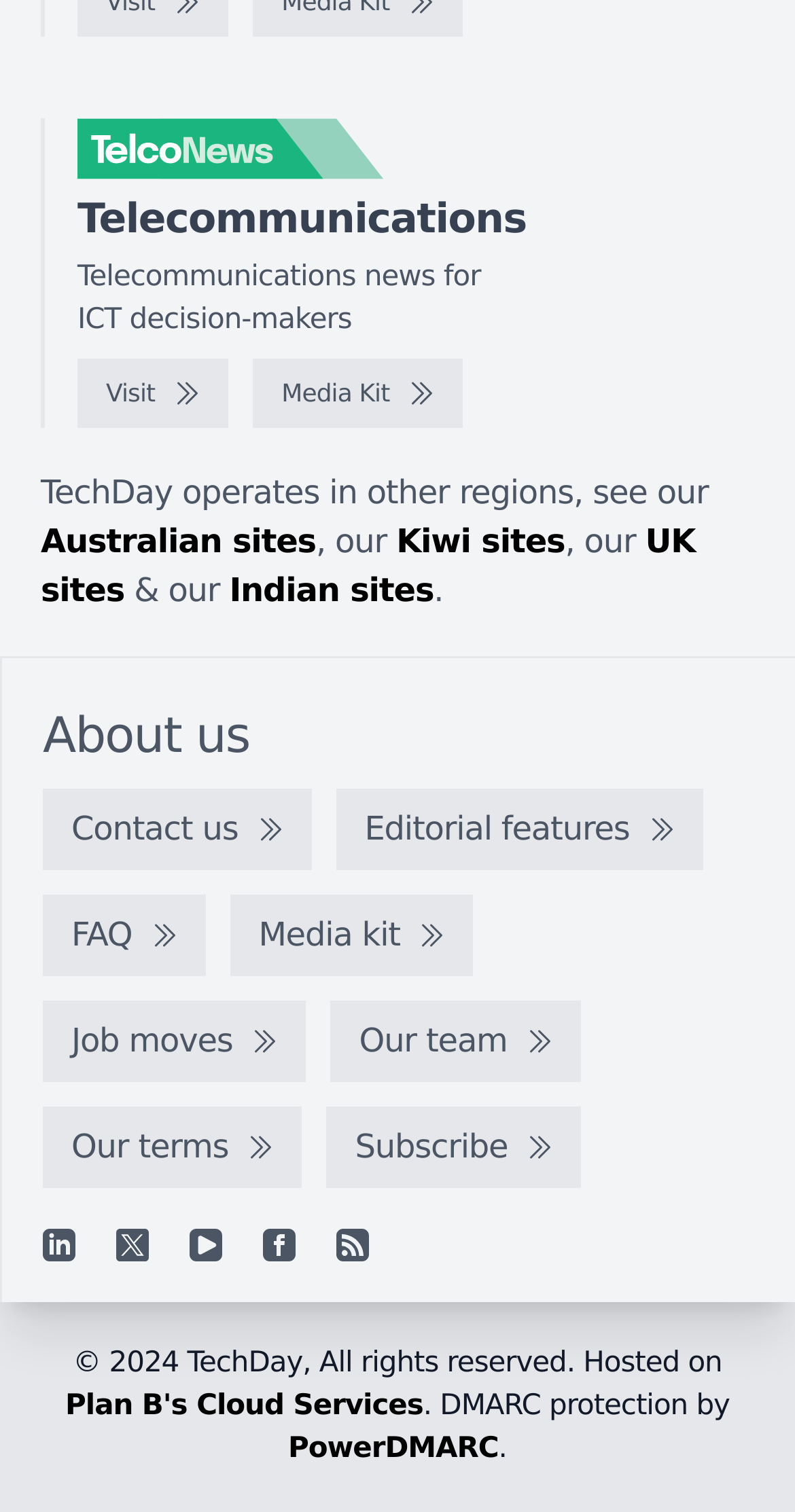What is the name of the company hosting the website?
Offer a detailed and full explanation in response to the question.

The company hosting the website is mentioned at the bottom of the webpage, in the copyright section, as 'Hosted on Plan B's Cloud Services'.